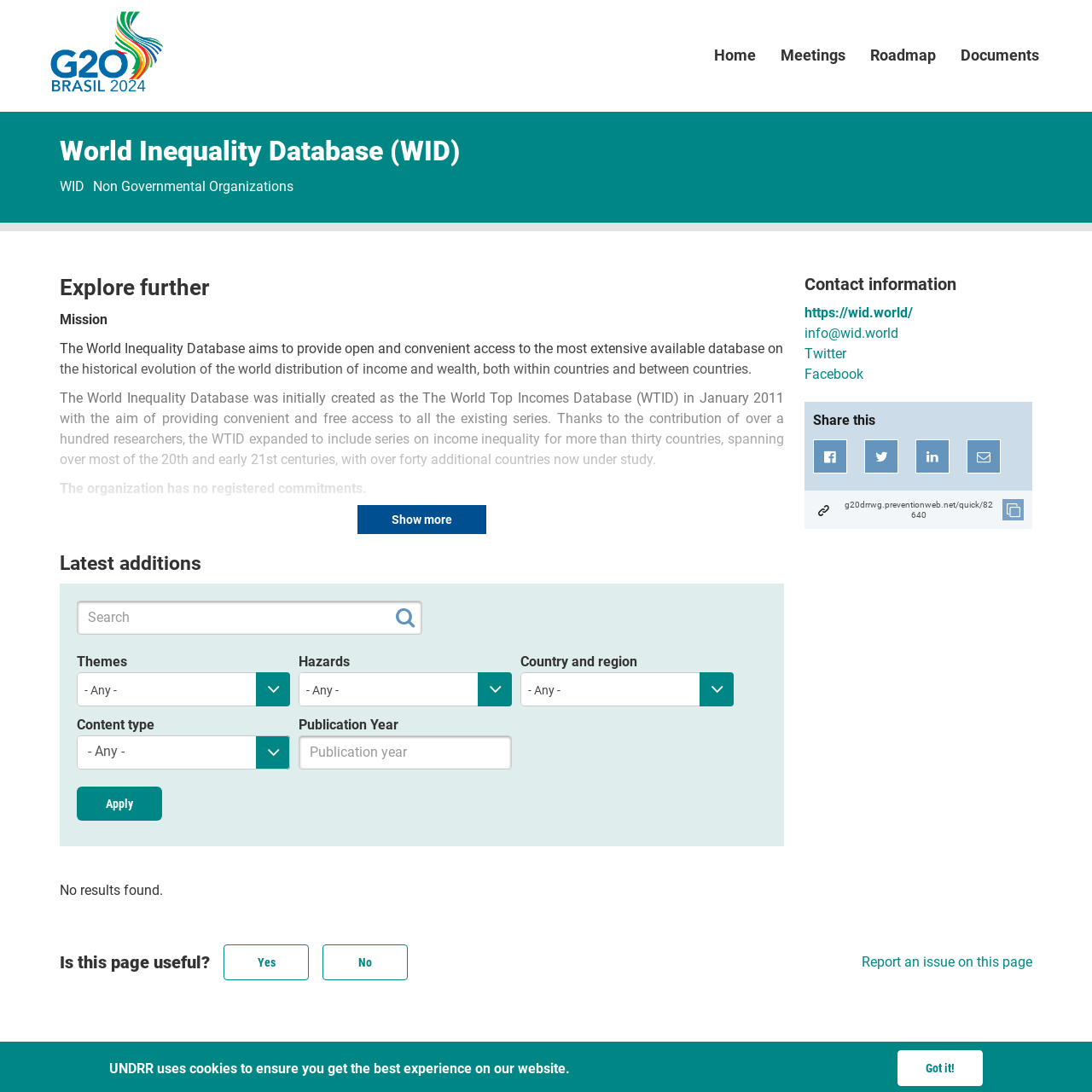Provide the bounding box coordinates of the area you need to click to execute the following instruction: "Search for something".

[0.07, 0.55, 0.386, 0.581]